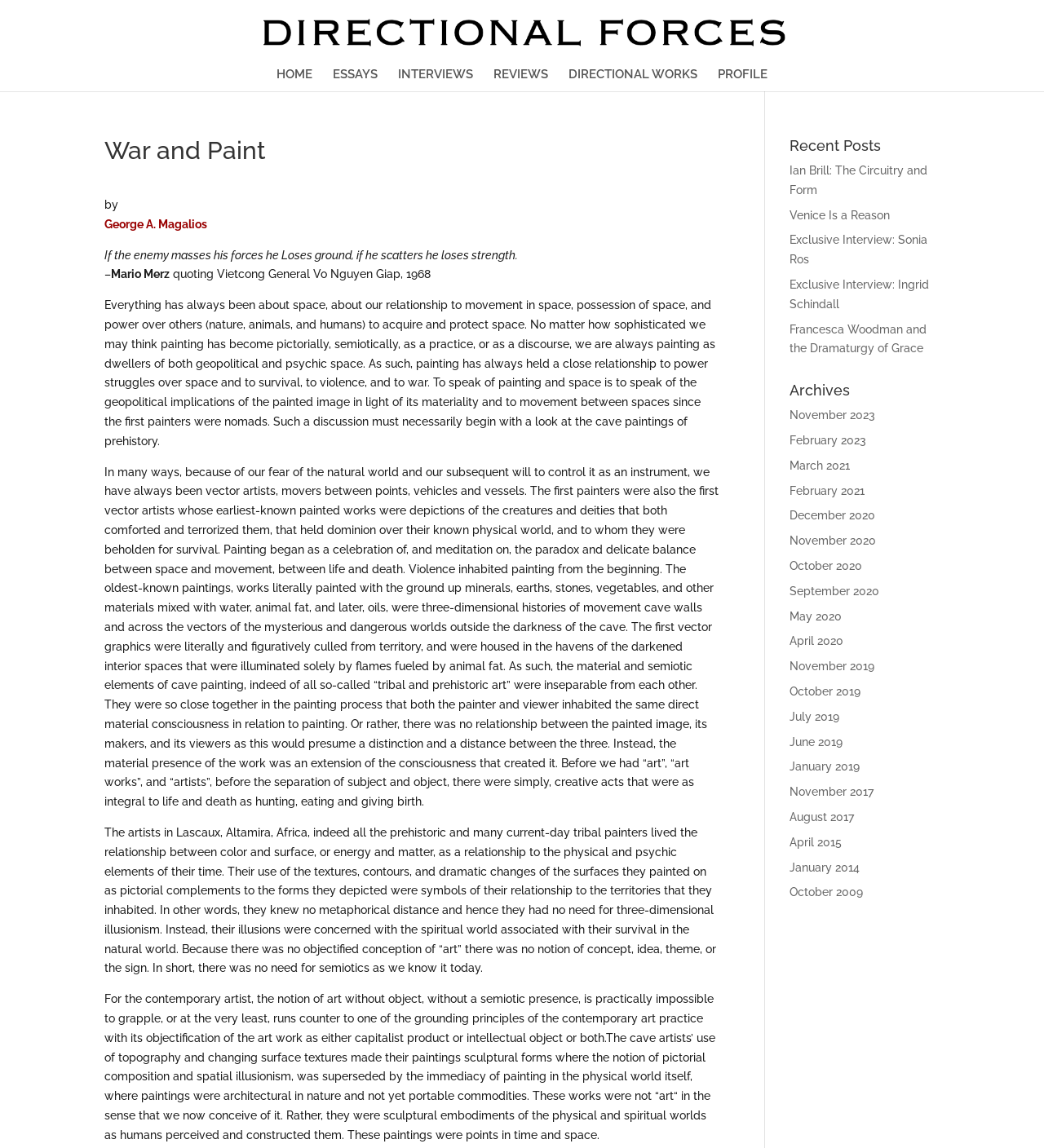Write a detailed summary of the webpage, including text, images, and layout.

The webpage is titled "War and Paint | Directional Forces" and has a prominent heading with the same title at the top. Below the title, there is a quote from Mario Merz, citing Vietcong General Vo Nguyen Giap, which sets the tone for the content that follows.

The main content of the page is a lengthy essay that explores the relationship between painting, space, and power struggles. The text is divided into several paragraphs, each discussing different aspects of this relationship, from the earliest cave paintings to contemporary art practices. The essay is dense and philosophical, with the author drawing connections between the materiality of painting, the concept of space, and the human experience.

To the left of the main content, there is a navigation menu with links to different sections of the website, including "HOME", "ESSAYS", "INTERVIEWS", "REVIEWS", "DIRECTIONAL WORKS", and "PROFILE". Above the navigation menu, there is a link to "Directional Forces" with an accompanying image.

On the right side of the page, there are two sections: "Recent Posts" and "Archives". The "Recent Posts" section lists several links to articles or interviews, including "Ian Brill: The Circuitry and Form", "Venice Is a Reason", and "Exclusive Interview: Sonia Ros". The "Archives" section lists links to past months and years, from November 2023 to October 2009, suggesting that the website has a rich archive of content.

Overall, the webpage is focused on presenting a thoughtful and in-depth essay on the relationship between painting and power struggles, with supporting navigation and archival content on the sides.